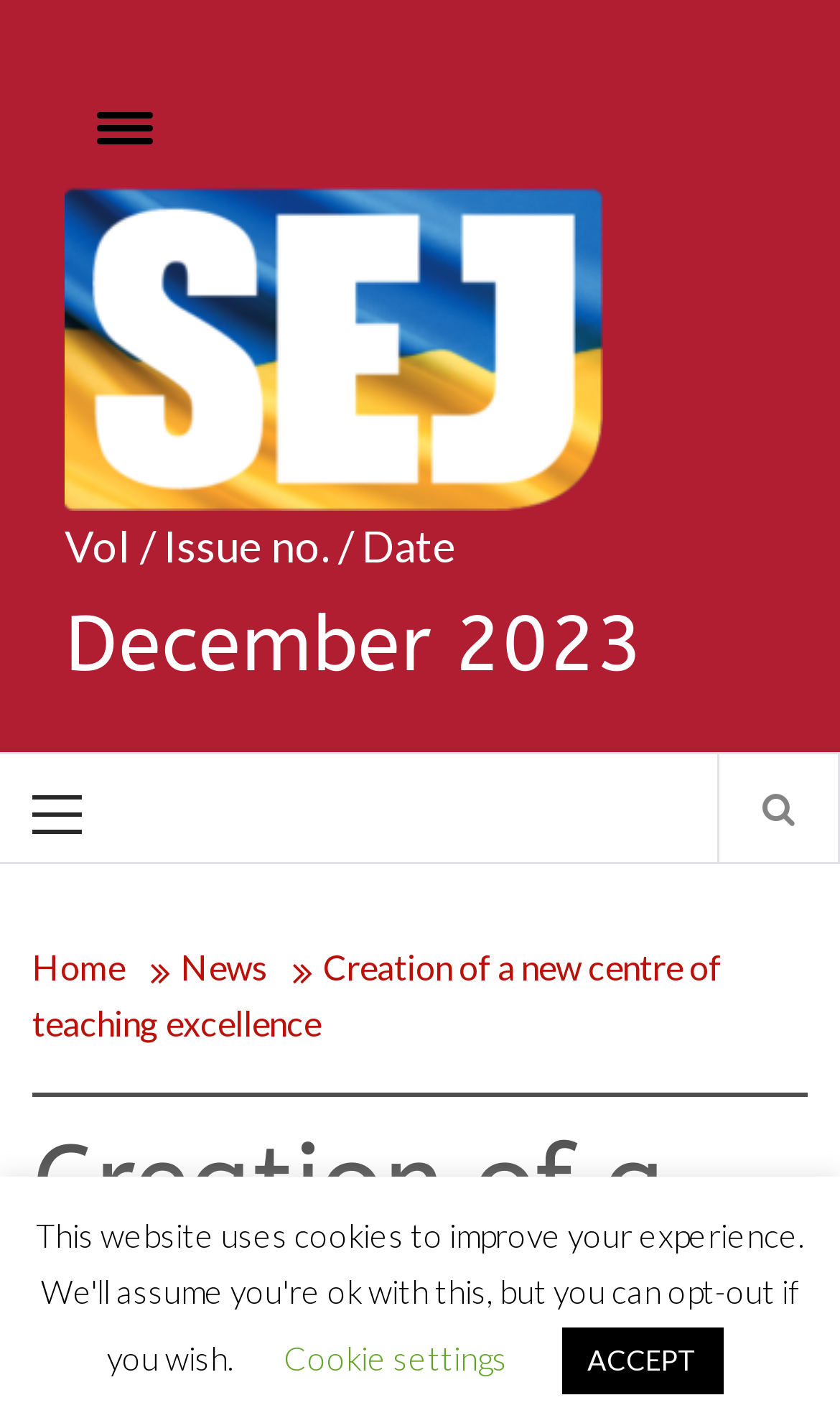How many links are in the breadcrumbs navigation? Look at the image and give a one-word or short phrase answer.

3